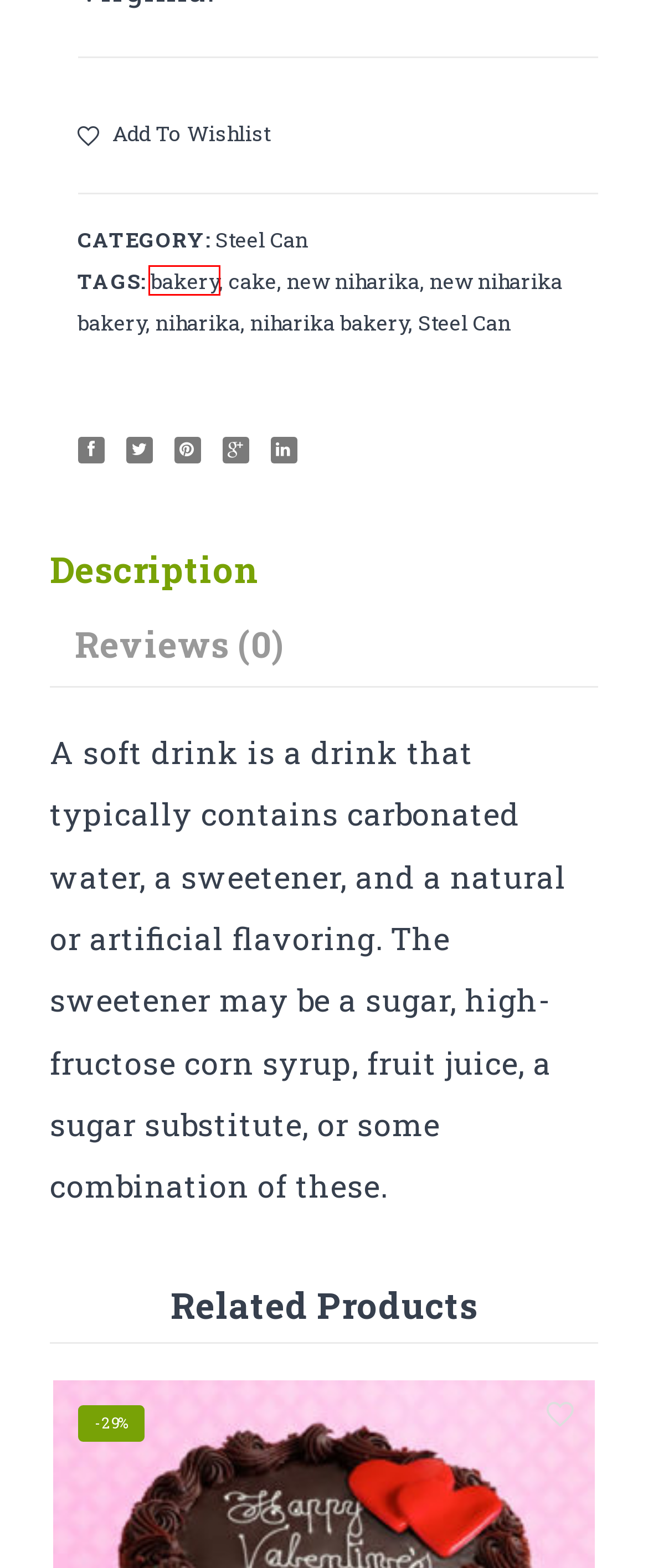Examine the screenshot of a webpage featuring a red bounding box and identify the best matching webpage description for the new page that results from clicking the element within the box. Here are the options:
A. Red Velvet Cake – Niharika Bakery
B. new niharika – Niharika Bakery
C. bakery – Niharika Bakery
D. niharika – Niharika Bakery
E. new niharika bakery – Niharika Bakery
F. niharika bakery – Niharika Bakery
G. cake – Niharika Bakery
H. Prince Cake – Niharika Bakery

C